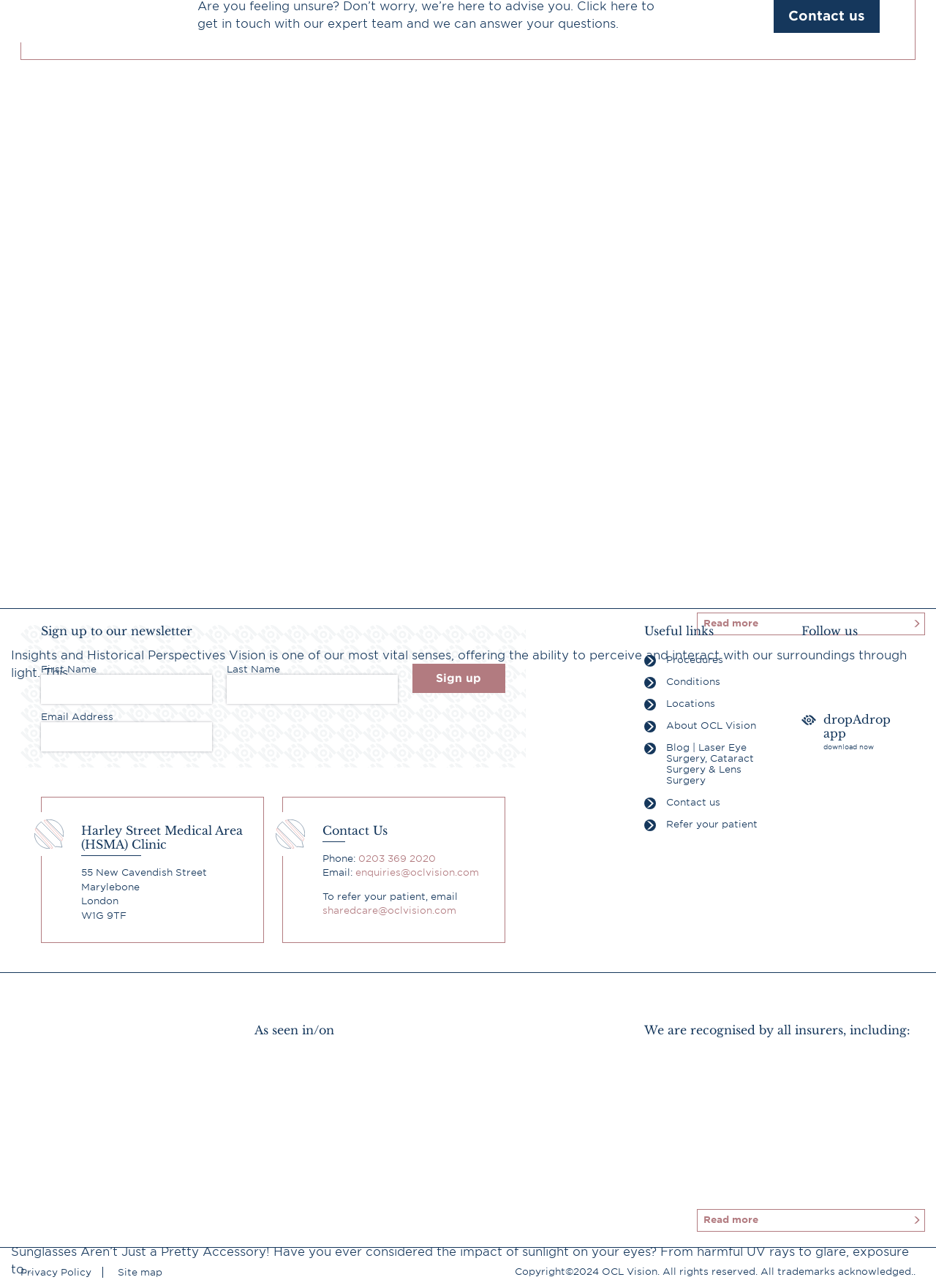Provide the bounding box coordinates for the UI element described in this sentence: "<img src="/wp-content/uploads/2020/07/wpa-logo.jpg" class="pr-5" height="40">". The coordinates should be four float values between 0 and 1, i.e., [left, top, right, bottom].

[0.906, 0.856, 0.999, 0.886]